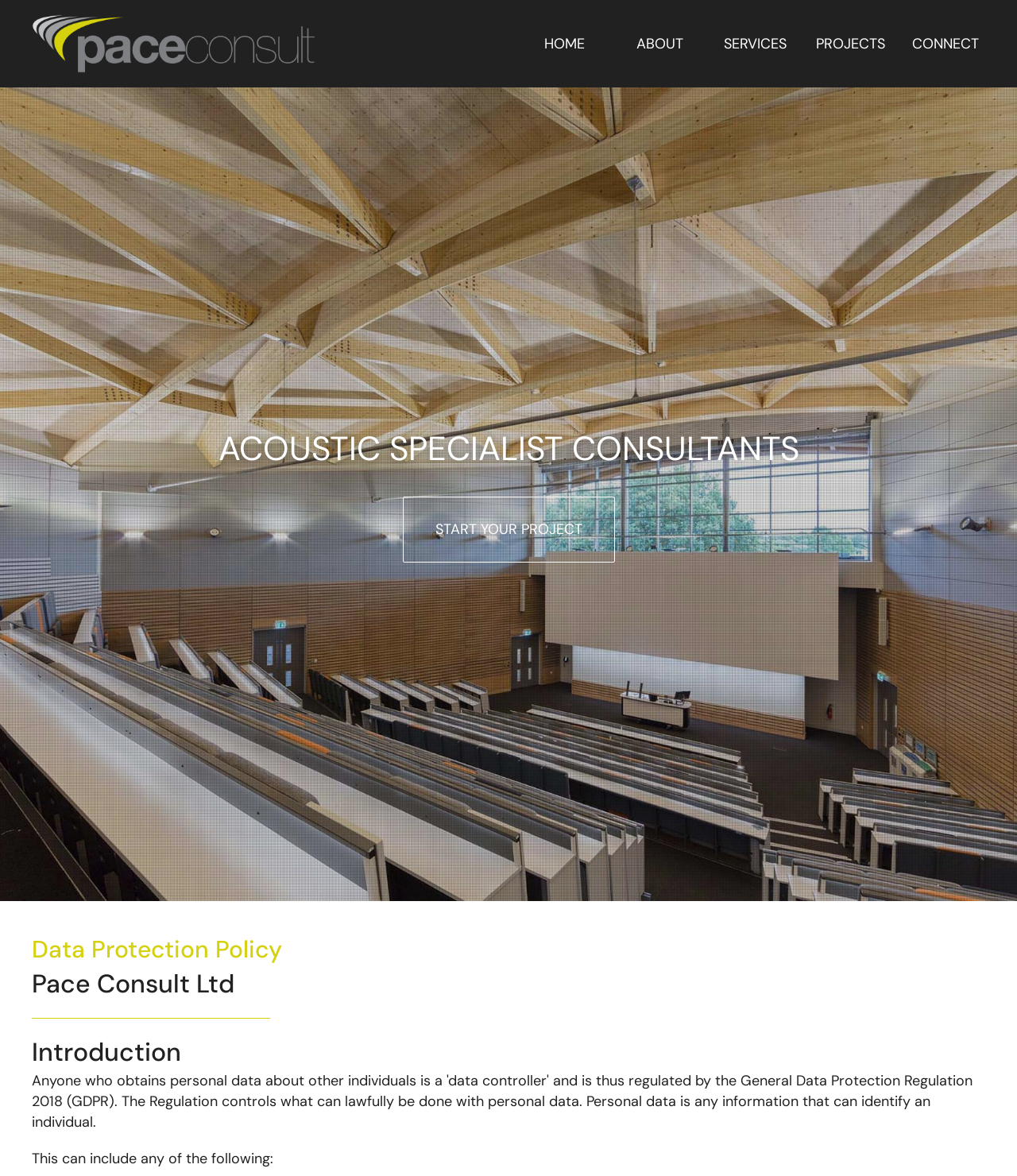Offer an extensive depiction of the webpage and its key elements.

The webpage is about Pace Consult, a company providing acoustic consultancy services in London, Essex, and across the United Kingdom. At the top left corner, there is a Pace Consult logo, which is an image linked to the company's homepage. 

To the right of the logo, there is a navigation menu consisting of five links: HOME, ABOUT, SERVICES, PROJECTS, and CONNECT. These links are positioned horizontally, with HOME on the left and CONNECT on the right.

Below the navigation menu, there is a prominent heading that reads "ACOUSTIC SPECIALIST CONSULTANTS". Underneath this heading, there is a call-to-action link "START YOUR PROJECT". 

Further down the page, there are three headings: "Data Protection Policy", "Pace Consult Ltd", and "Introduction". These headings are stacked vertically, with "Data Protection Policy" at the top and "Introduction" at the bottom. 

Finally, there is a paragraph of text that starts with "This can include any of the following:", which is likely part of the introduction or a description of the company's services.